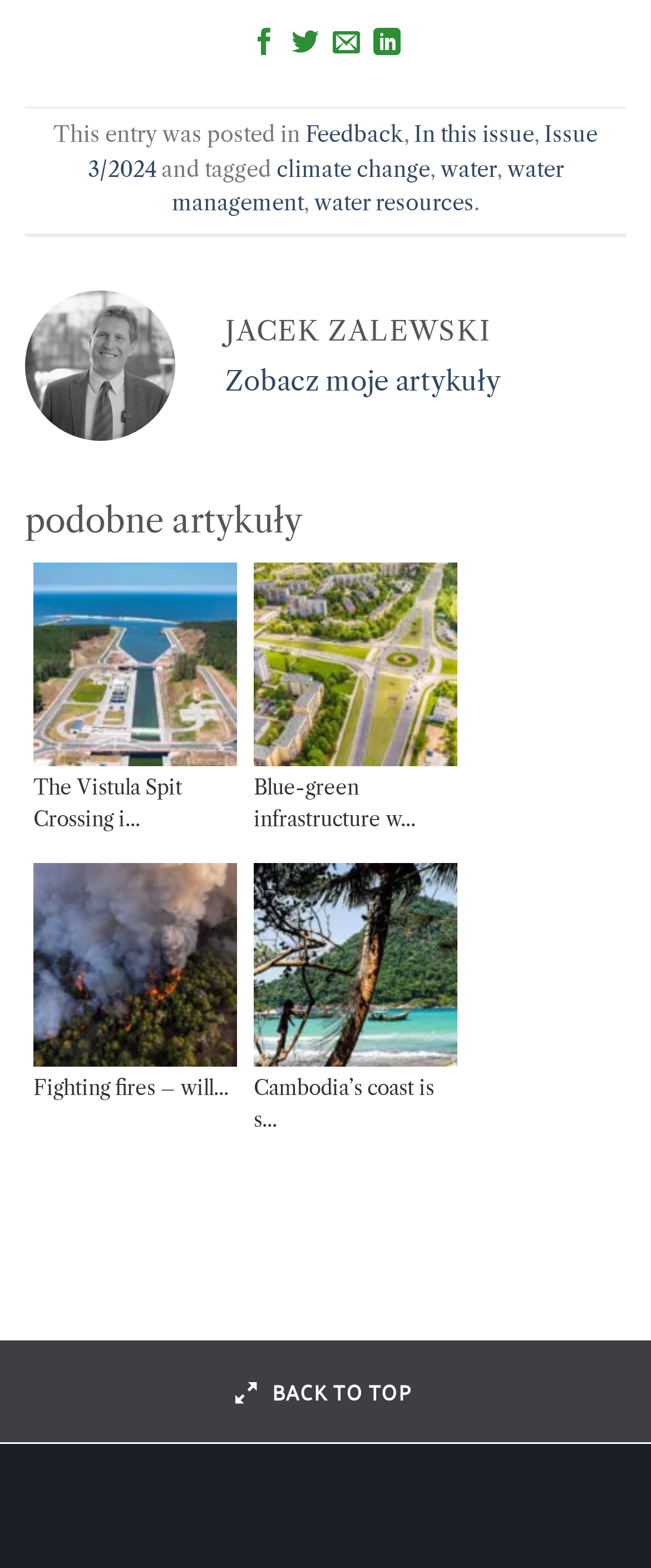Could you provide the bounding box coordinates for the portion of the screen to click to complete this instruction: "View similar articles"?

[0.038, 0.315, 0.962, 0.349]